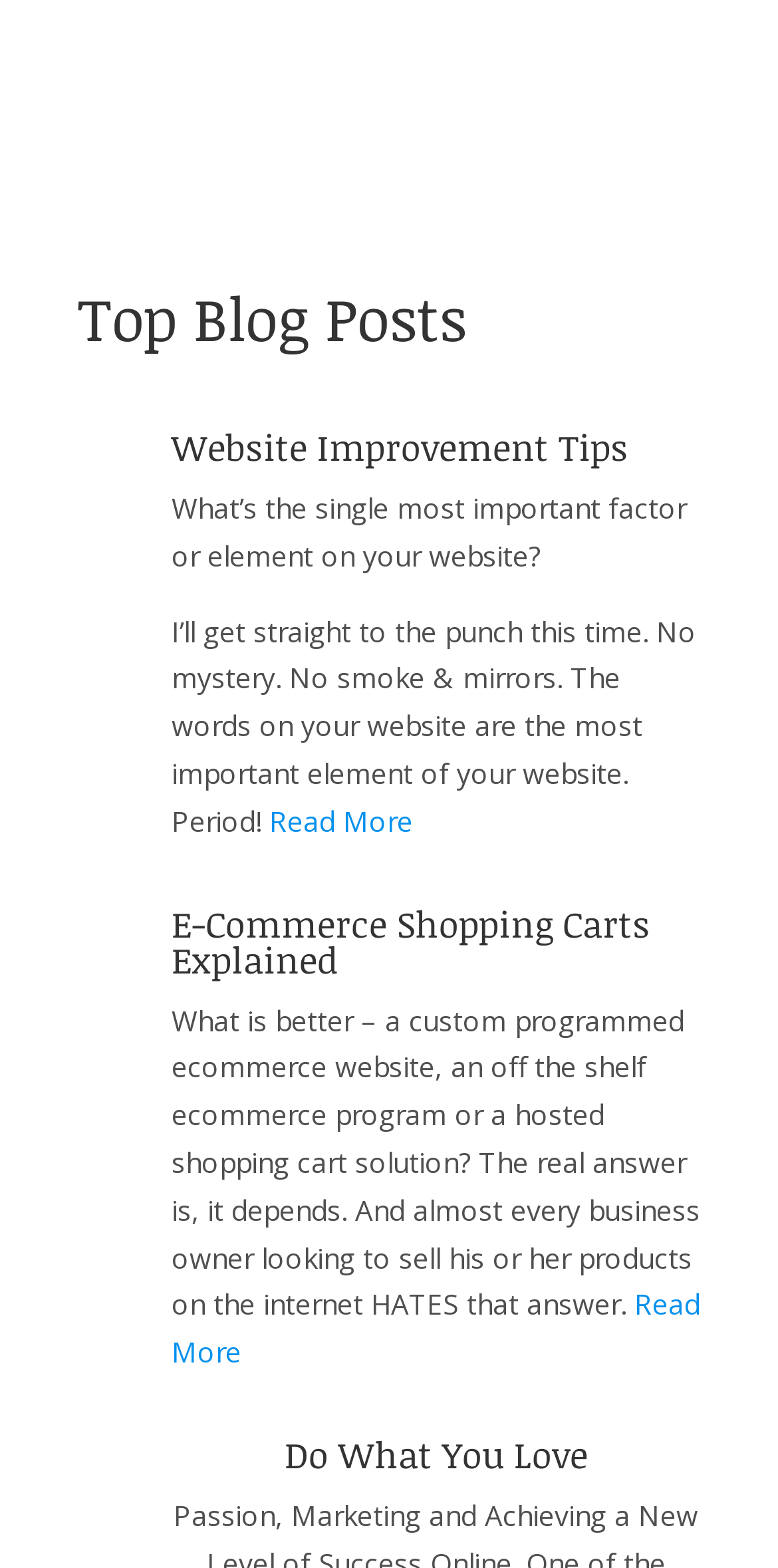How many blog posts are listed on the webpage?
Please give a detailed and elaborate answer to the question based on the image.

There are three blog posts listed on the webpage, each with a heading, a brief description, and a 'Read More' link. The topics of the blog posts are 'Website Improvement Tips', 'E-Commerce Shopping Carts Explained', and 'Do What You Love'.